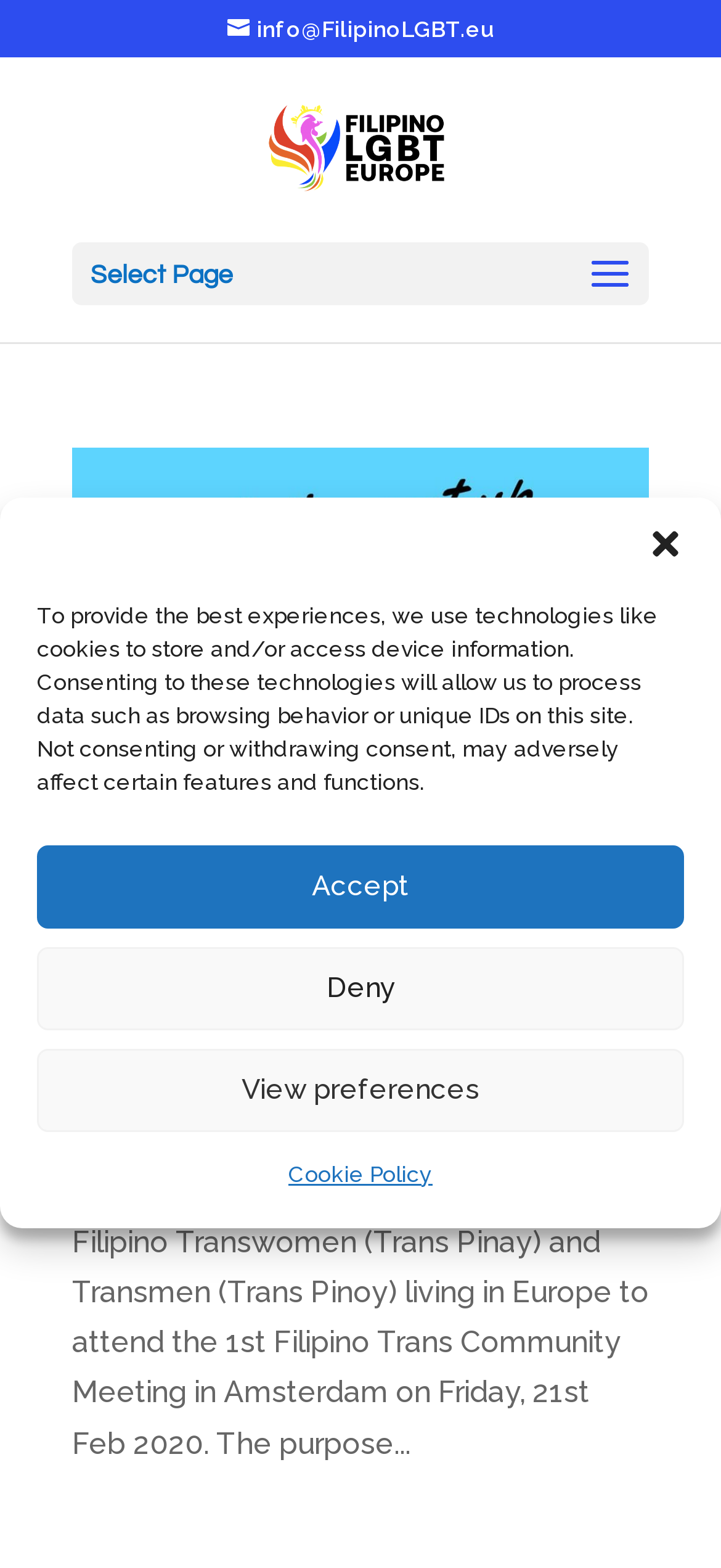Offer a comprehensive description of the webpage’s content and structure.

This webpage is about the #trans Archives of Filipino LGBT Europe. At the top, there is a dialog box for managing cookie consent, which can be closed by a button at the top right corner. Below the dialog box, there is a link to 'info@FilipinoLGBT.eu' and a link to 'Filipino LGBT Europe' accompanied by an image of the same name.

On the left side, there is a dropdown menu labeled 'Select Page'. Below it, there is an article section that takes up most of the page. The article section contains a news article titled 'Trans Pinay/Pinoy Community Meeting called in Amsterdam', which has an image associated with it. The article title is also a link, and there is a heading with the same title below it. The heading is followed by a link to the same article, and then the author 'FilipinoLGBTEurope' is mentioned, along with the date 'Thu, 16 Jan 2020'. There is also a link to the 'News' section.

The main content of the article is a long paragraph that describes the 1st Filipino Trans Community Meeting in Amsterdam, which was called by the Committee on Trans of Filipino LGBT Europe. The meeting is for all Filipino Transwomen and Transmen living in Europe, and it will take place on Friday, 21st Feb 2020.